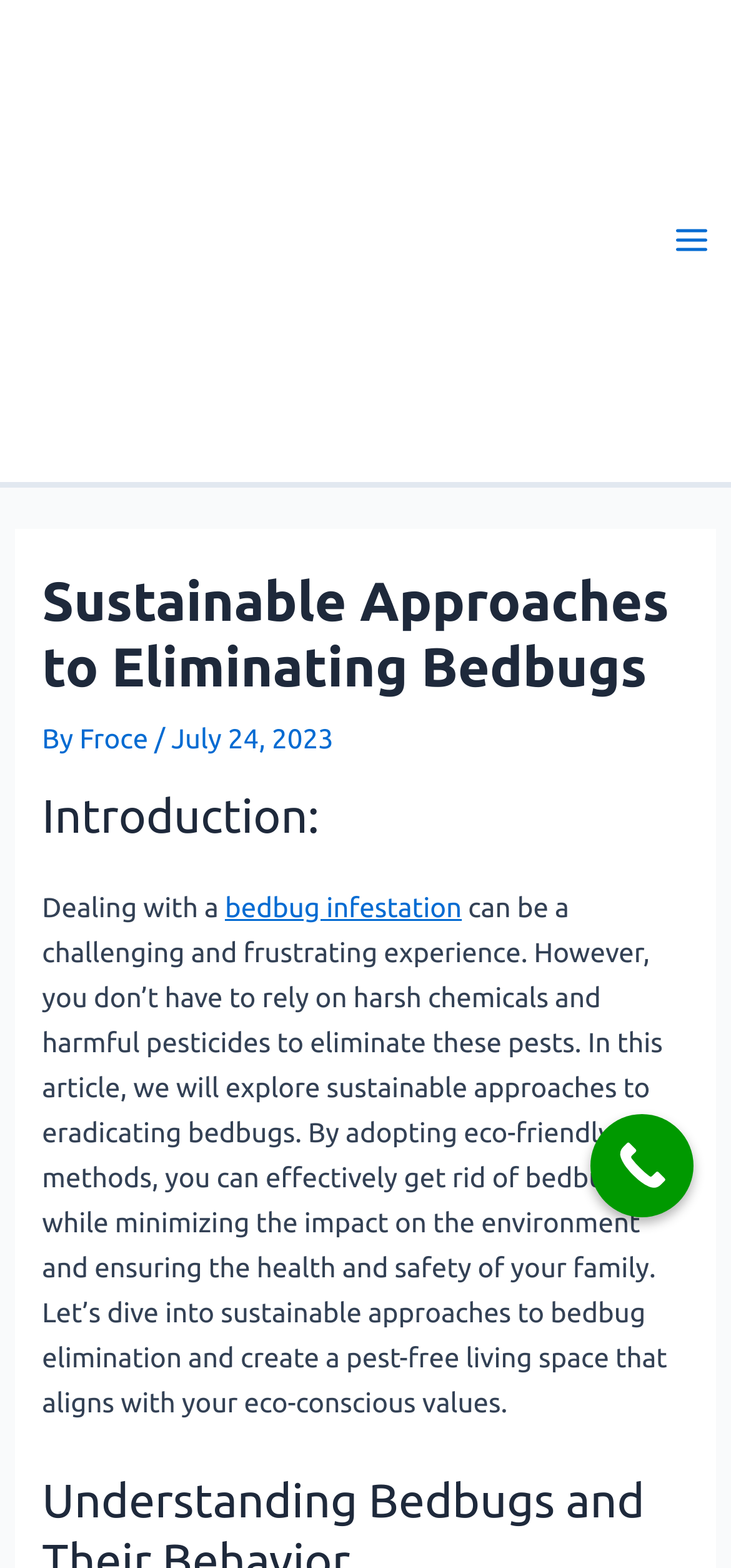Please extract the webpage's main title and generate its text content.

Sustainable Approaches to Eliminating Bedbugs